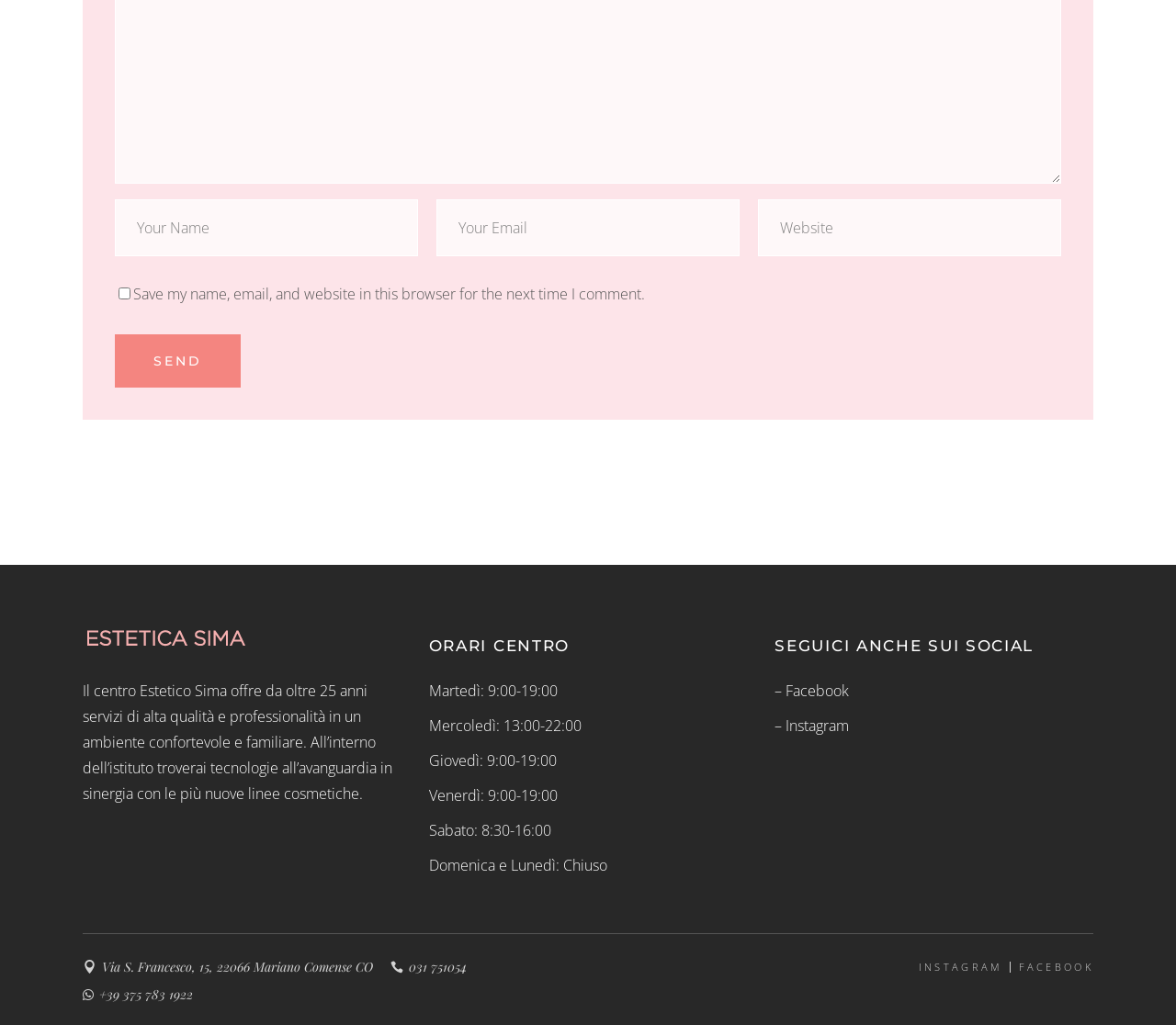Please determine the bounding box coordinates for the UI element described as: "– Instagram".

[0.659, 0.698, 0.722, 0.718]